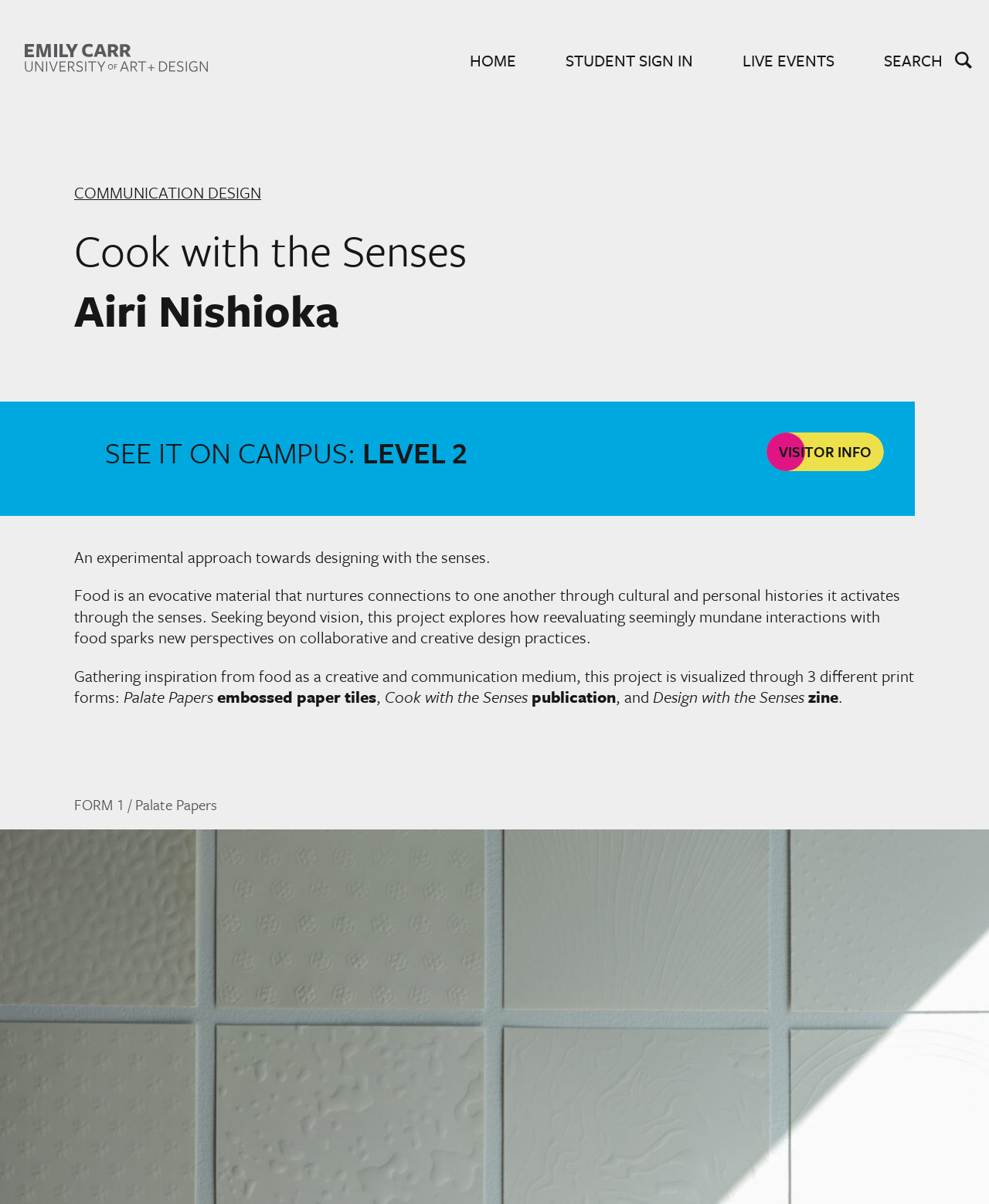Describe all the key features and sections of the webpage thoroughly.

The webpage is about the 2023 project "Cook with the Senses" created by Airi Nishioka. At the top left corner, there is a link to skip to the content. Next to it, there is a link to the homepage of "The Show at ECU - 2023" with an image of the Emily Carr University of Art + Design logo. 

On the top right side, there is a primary navigation menu with links to "HOME", "STUDENT SIGN IN", "LIVE EVENTS", and a search button with a search icon. 

Below the navigation menu, there are two headings, "Cook with the Senses" and "Airi Nishioka", which are aligned to the left. Under these headings, there is a heading "SEE IT ON CAMPUS: LEVEL 2" and a link to "VISITOR INFO" on the right side. 

The main content of the webpage starts with a brief description of the project, "An experimental approach towards designing with the senses." This is followed by a longer paragraph explaining the project's concept, which is about exploring how food sparks new perspectives on collaborative and creative design practices. 

Below this, there is another paragraph describing how the project is visualized through three different print forms. These forms are listed as "Palate Papers", "embossed paper tiles", and "Cook with the Senses publication" and "Design with the Senses zine". Each of these forms is listed on a new line, with some descriptive words like "embossed" and "publication" added to them. 

Finally, there is a subheading "FORM 1 / Palate Papers" at the bottom of the page.